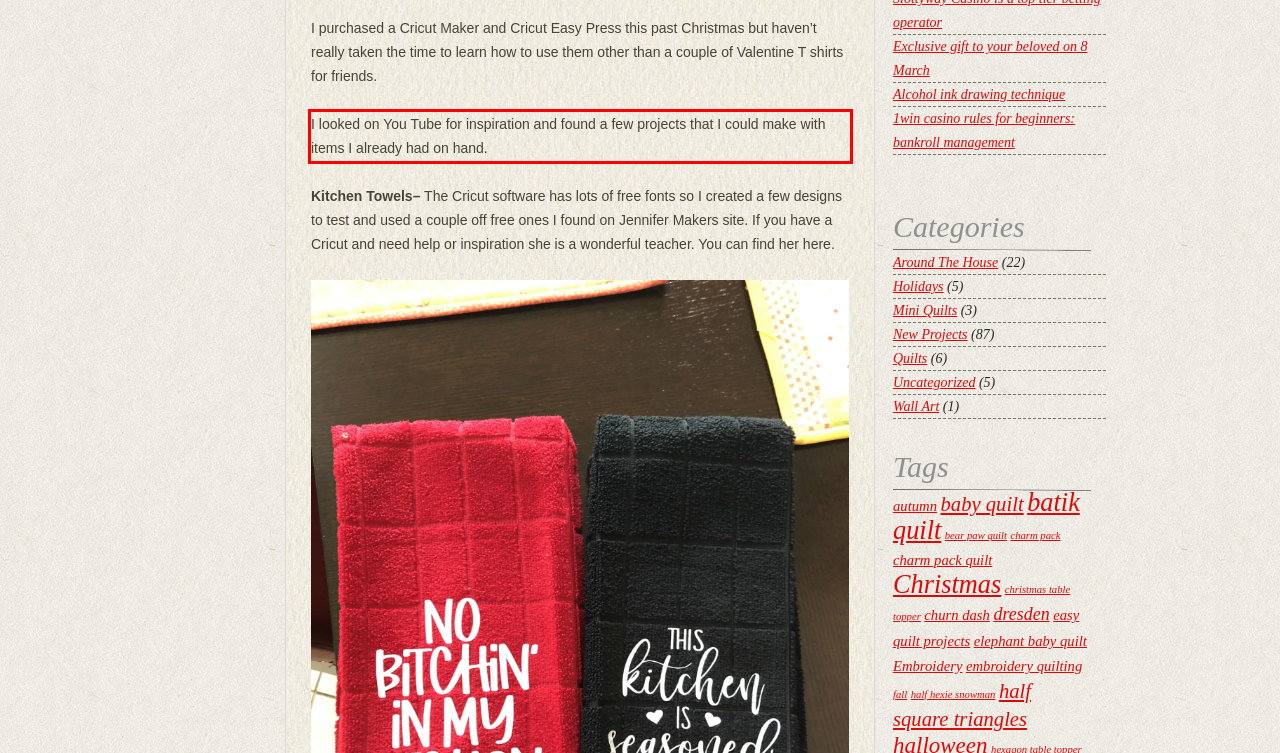You are provided with a screenshot of a webpage containing a red bounding box. Please extract the text enclosed by this red bounding box.

I looked on You Tube for inspiration and found a few projects that I could make with items I already had on hand.